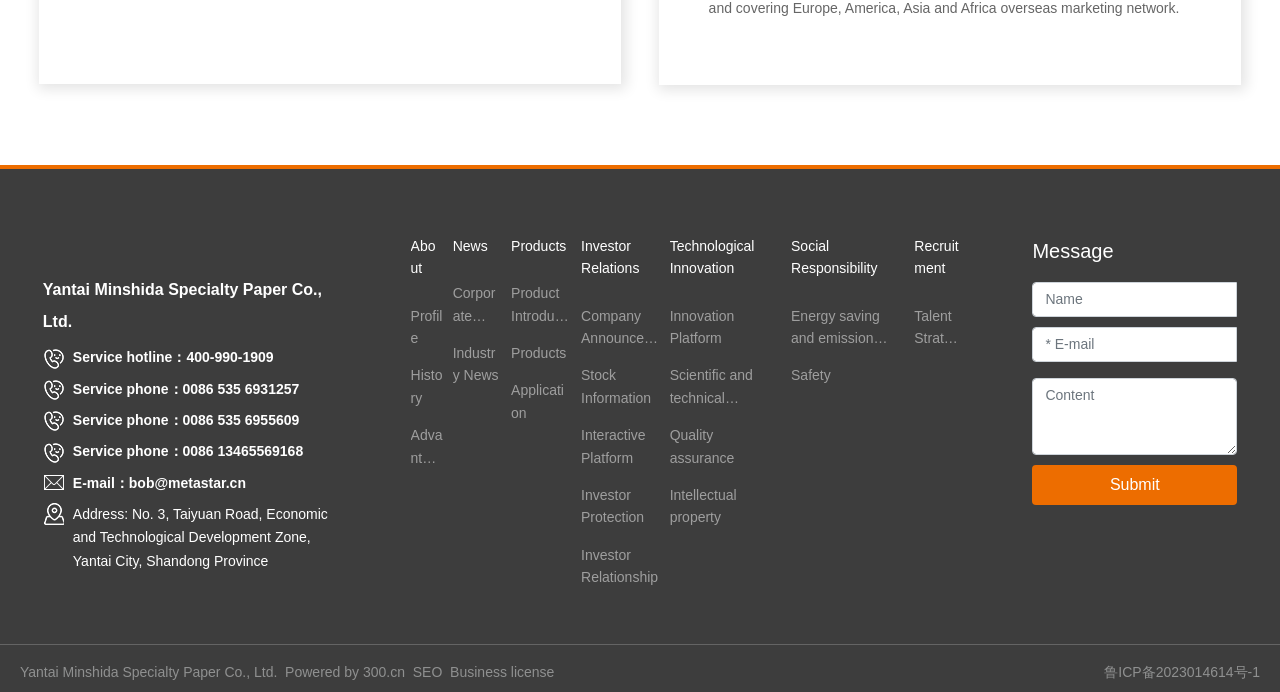Show the bounding box coordinates of the element that should be clicked to complete the task: "Enter your name in the input field".

[0.807, 0.407, 0.967, 0.458]